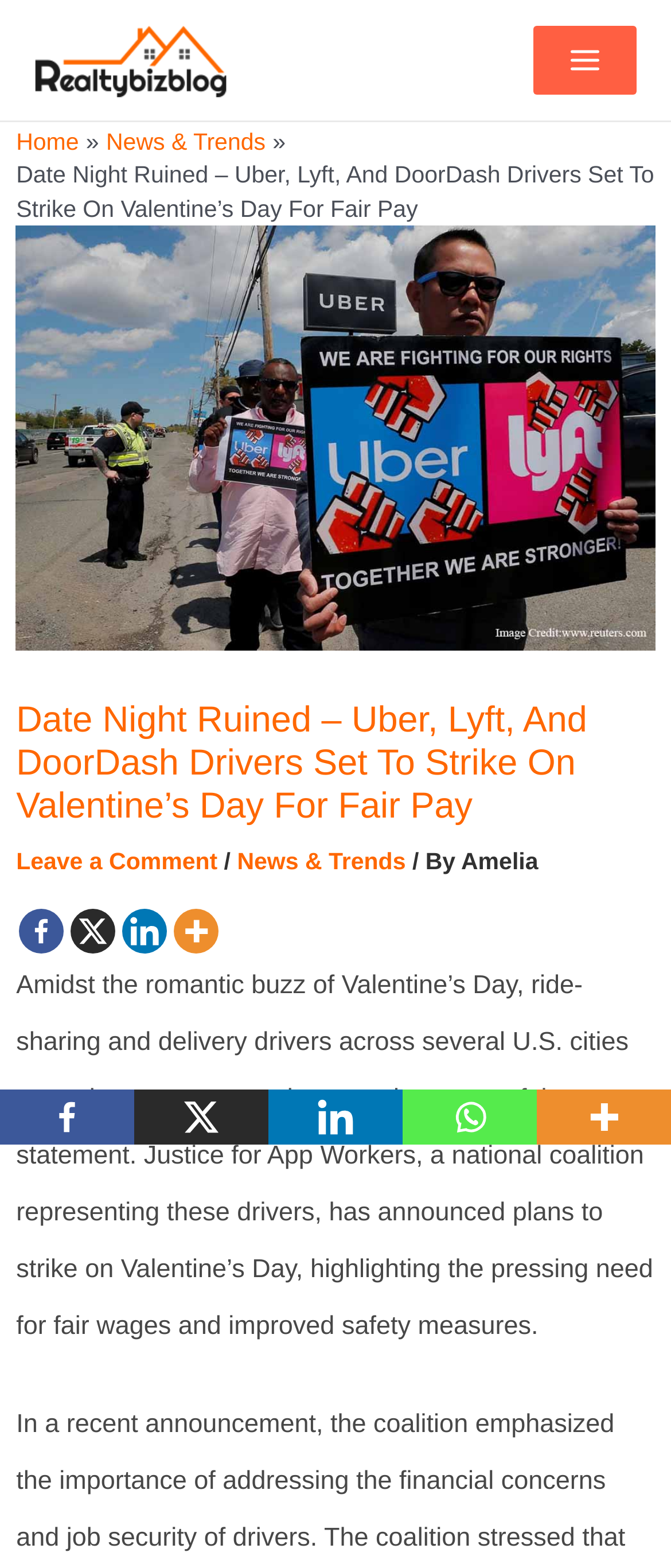Generate a thorough caption detailing the webpage content.

This webpage appears to be a news article about ride-sharing and delivery drivers planning a strike on Valentine's Day over wage and work issues. At the top left of the page, there is a link to "Realtybizblog" accompanied by a small image. On the top right, there is a main menu button.

Below the main menu button, there is a navigation section with breadcrumbs, including links to "Home" and "News & Trends". The main article title, "Date Night Ruined – Uber, Lyft, And DoorDash Drivers Set To Strike On Valentine’s Day For Fair Pay", is prominently displayed in the center of the page, accompanied by a large image related to the strike.

The article text begins below the image, describing the plans of the drivers to strike on Valentine's Day to demand fair wages and improved safety measures. The text is divided into paragraphs, with a few links to related topics and social media sharing options scattered throughout.

On the left side of the page, there are several social media links, including Facebook, LinkedIn, and more. These links are repeated at the bottom of the page, along with a "More" option that includes an image.